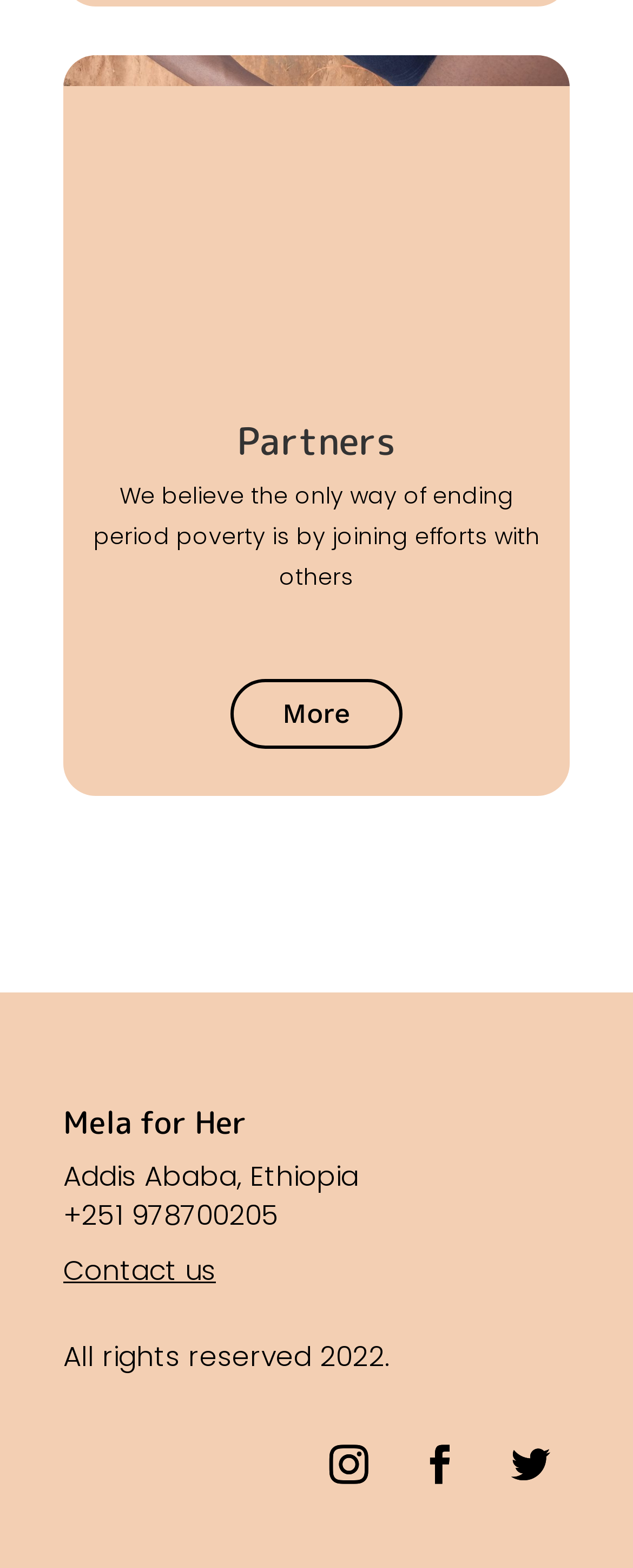Locate the bounding box coordinates of the UI element described by: "Contact us". Provide the coordinates as four float numbers between 0 and 1, formatted as [left, top, right, bottom].

[0.1, 0.797, 0.341, 0.822]